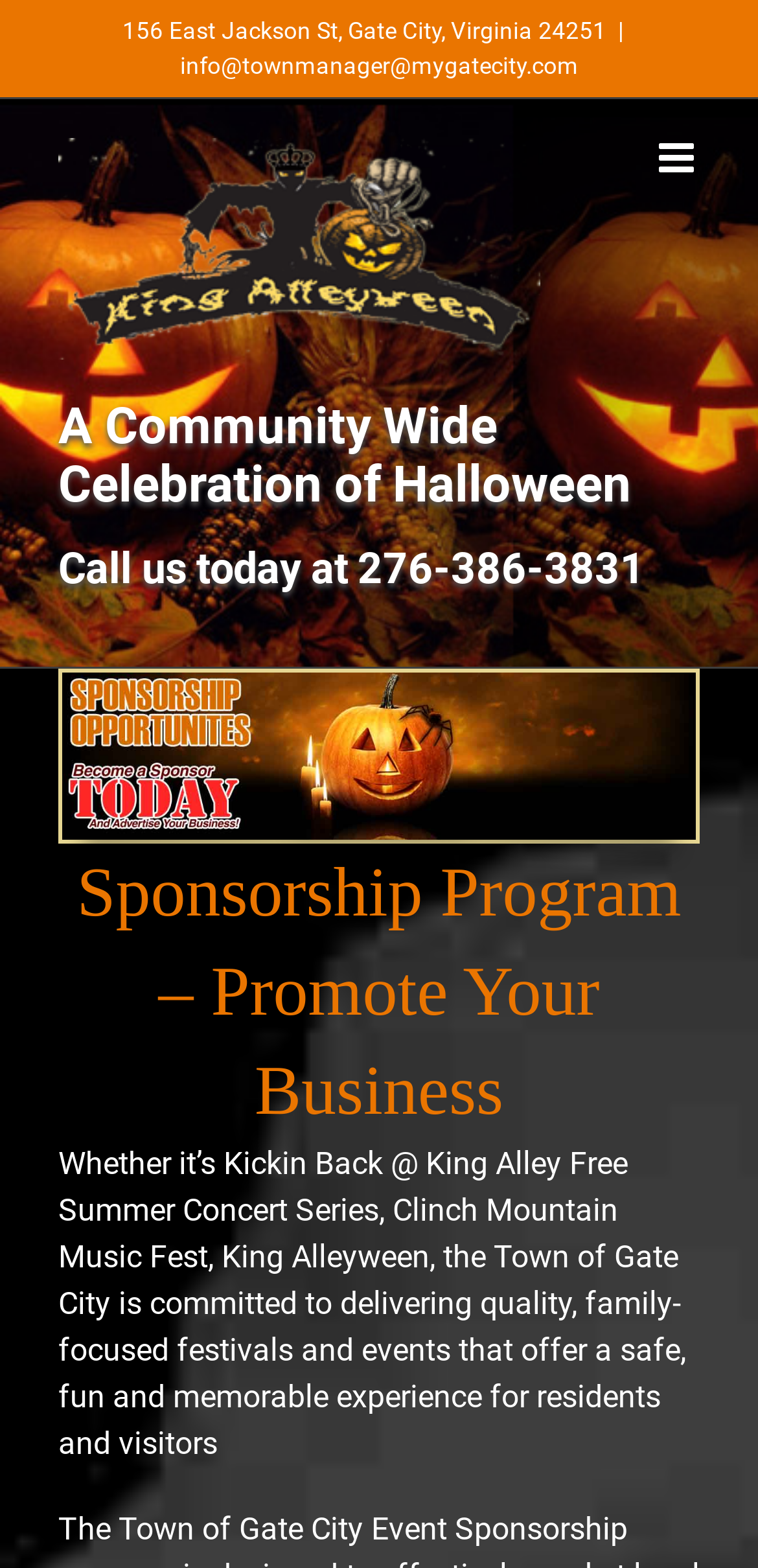Based on the image, please respond to the question with as much detail as possible:
What type of events does the Town of Gate City deliver?

I found the type of events by looking at the static text element that says 'the Town of Gate City is committed to delivering quality, family-focused festivals and events that offer a safe, fun and memorable experience for residents and visitors'.